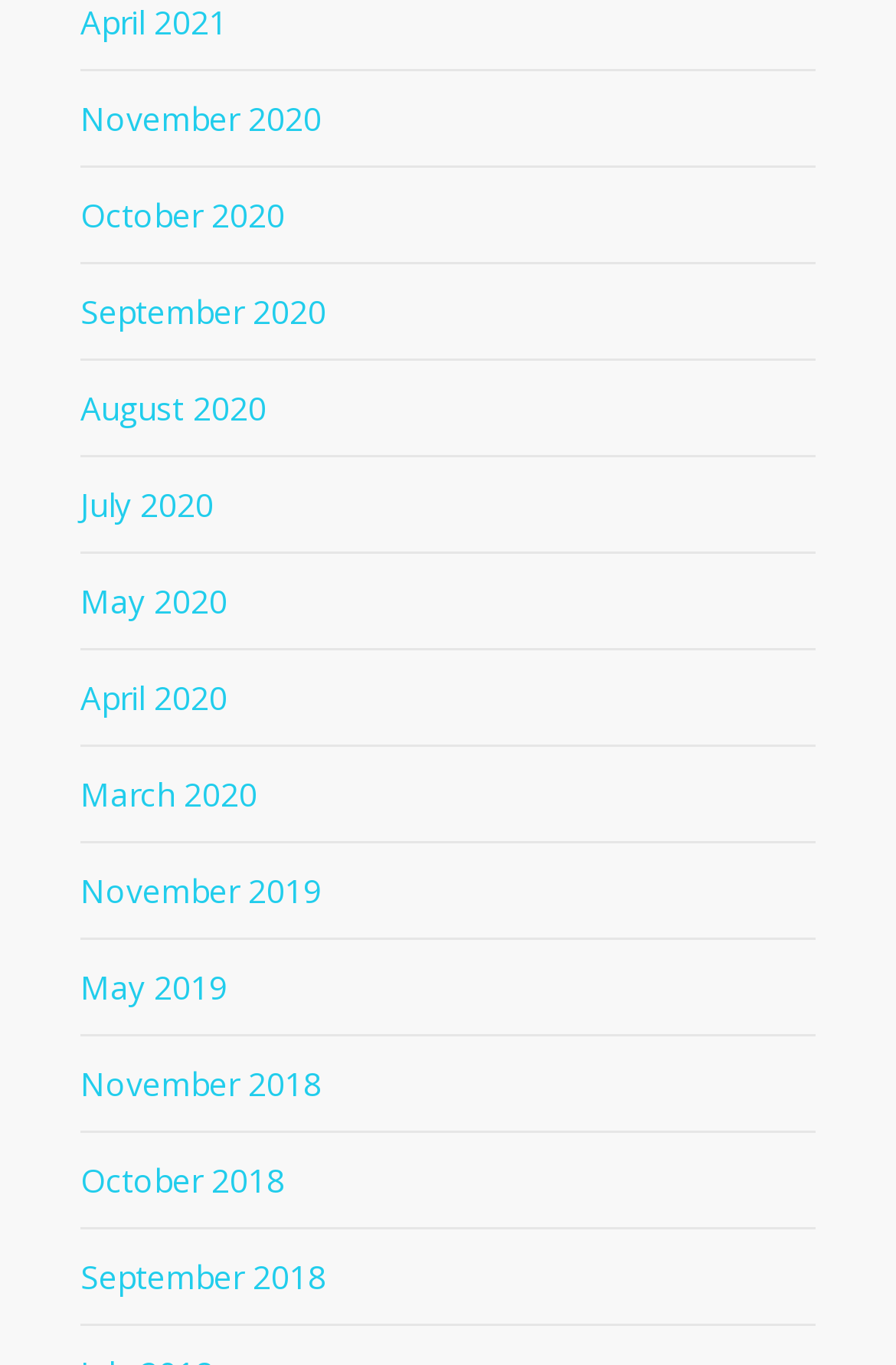Refer to the image and provide an in-depth answer to the question: 
What is the most recent archive link?

The most recent archive link is 'April 2021' which is located at the top of the list, indicating that it is the latest archive available.